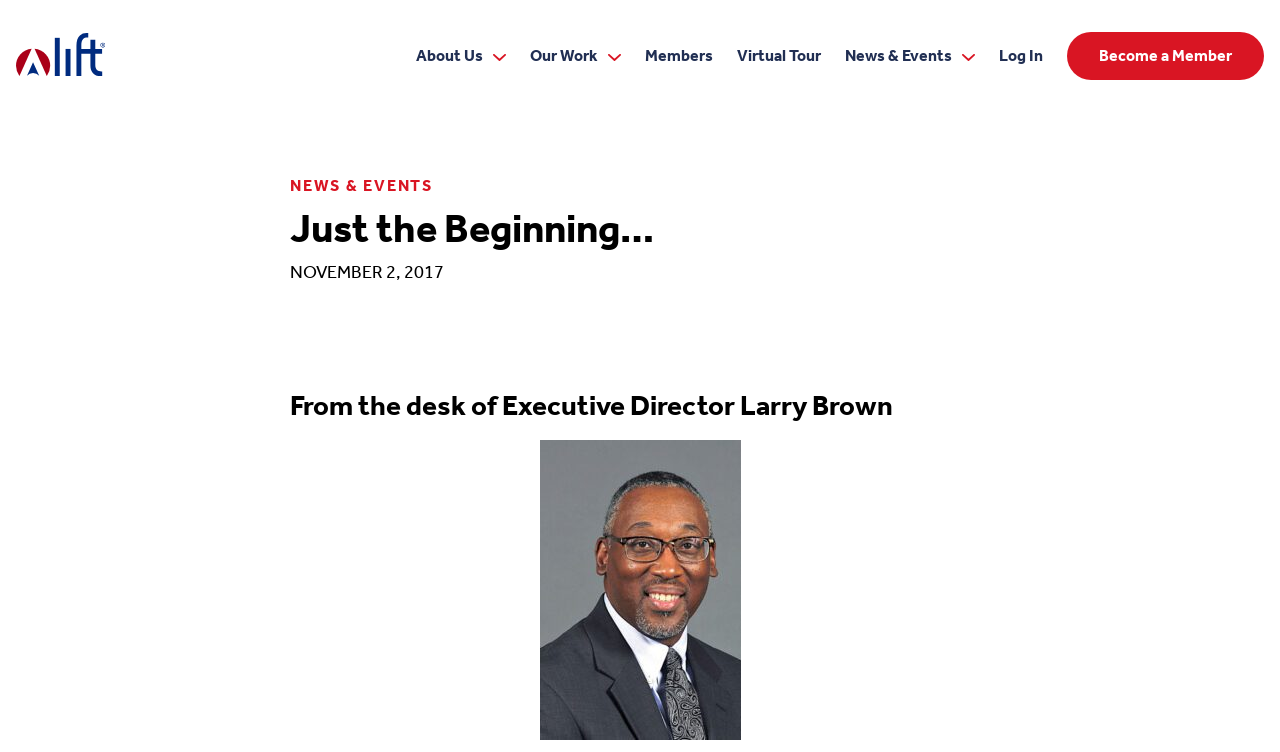Please identify the bounding box coordinates of the element that needs to be clicked to execute the following command: "Click About Us". Provide the bounding box using four float numbers between 0 and 1, formatted as [left, top, right, bottom].

[0.316, 0.0, 0.405, 0.149]